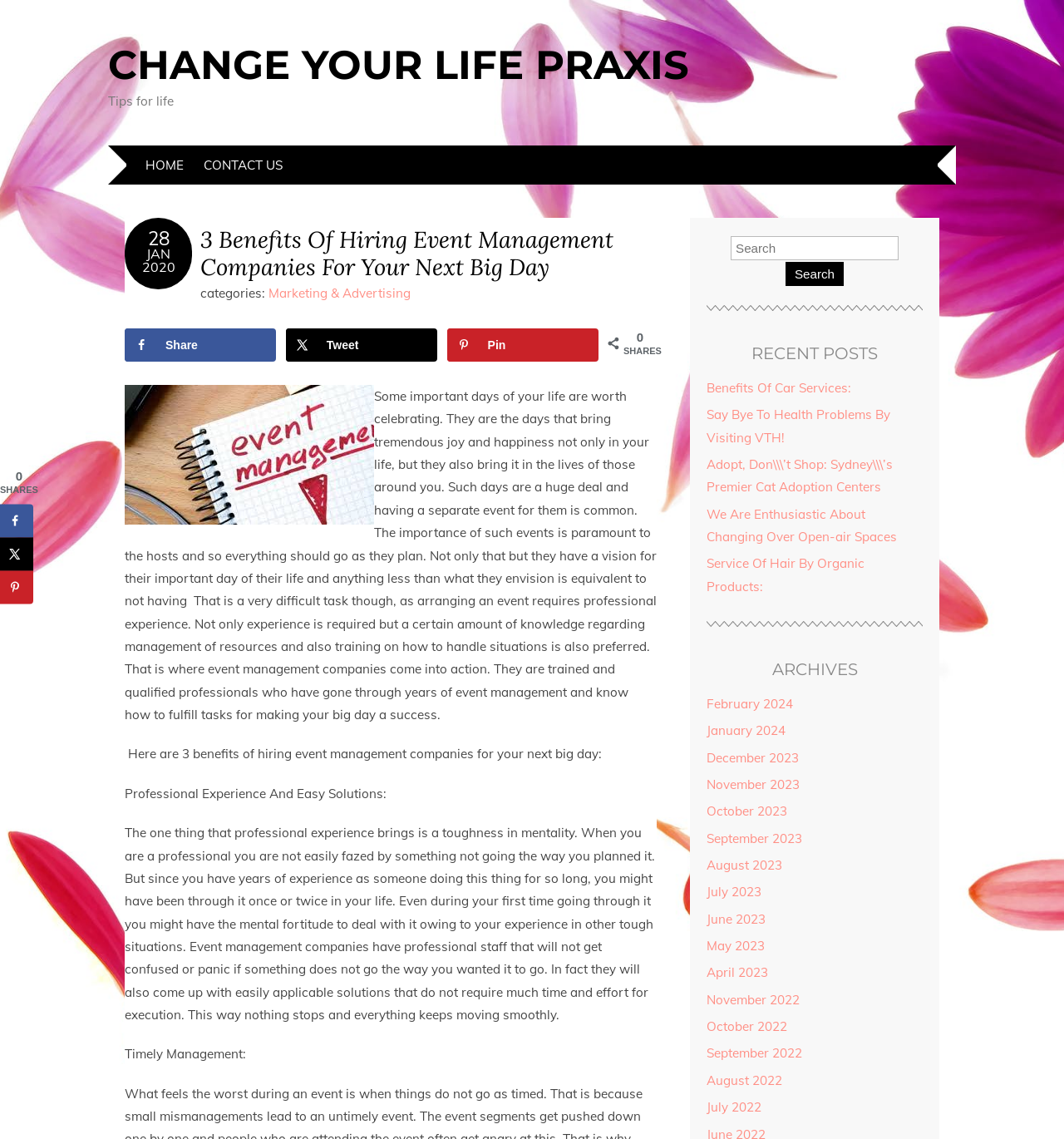What is the title of the article?
Please answer the question with a single word or phrase, referencing the image.

3 Benefits Of Hiring Event Management Companies For Your Next Big Day